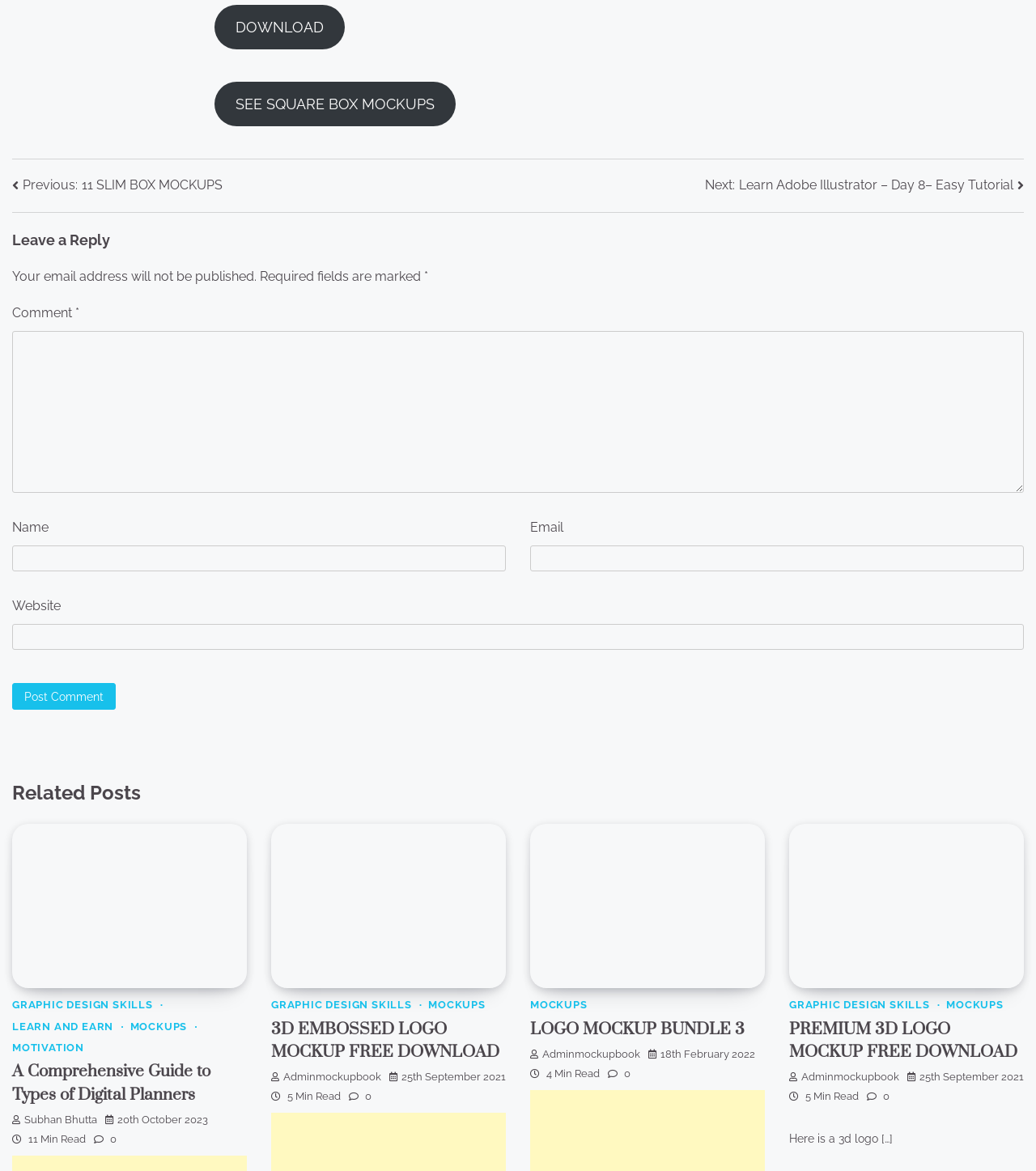Using the webpage screenshot, locate the HTML element that fits the following description and provide its bounding box: "Subhan bhutta".

[0.012, 0.951, 0.094, 0.961]